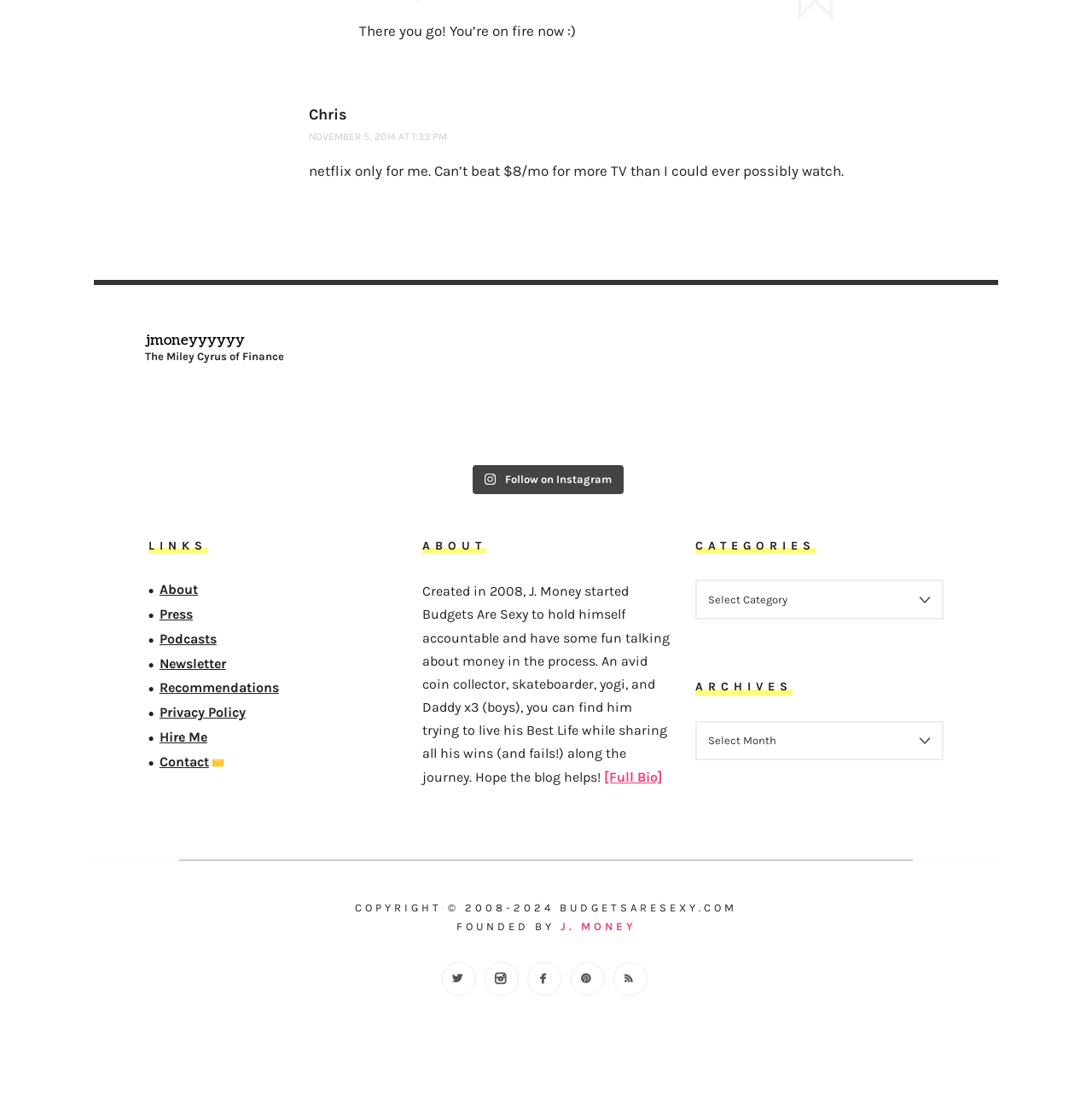Locate the bounding box coordinates of the region to be clicked to comply with the following instruction: "Check the archives". The coordinates must be four float numbers between 0 and 1, in the form [left, top, right, bottom].

[0.637, 0.652, 0.864, 0.688]